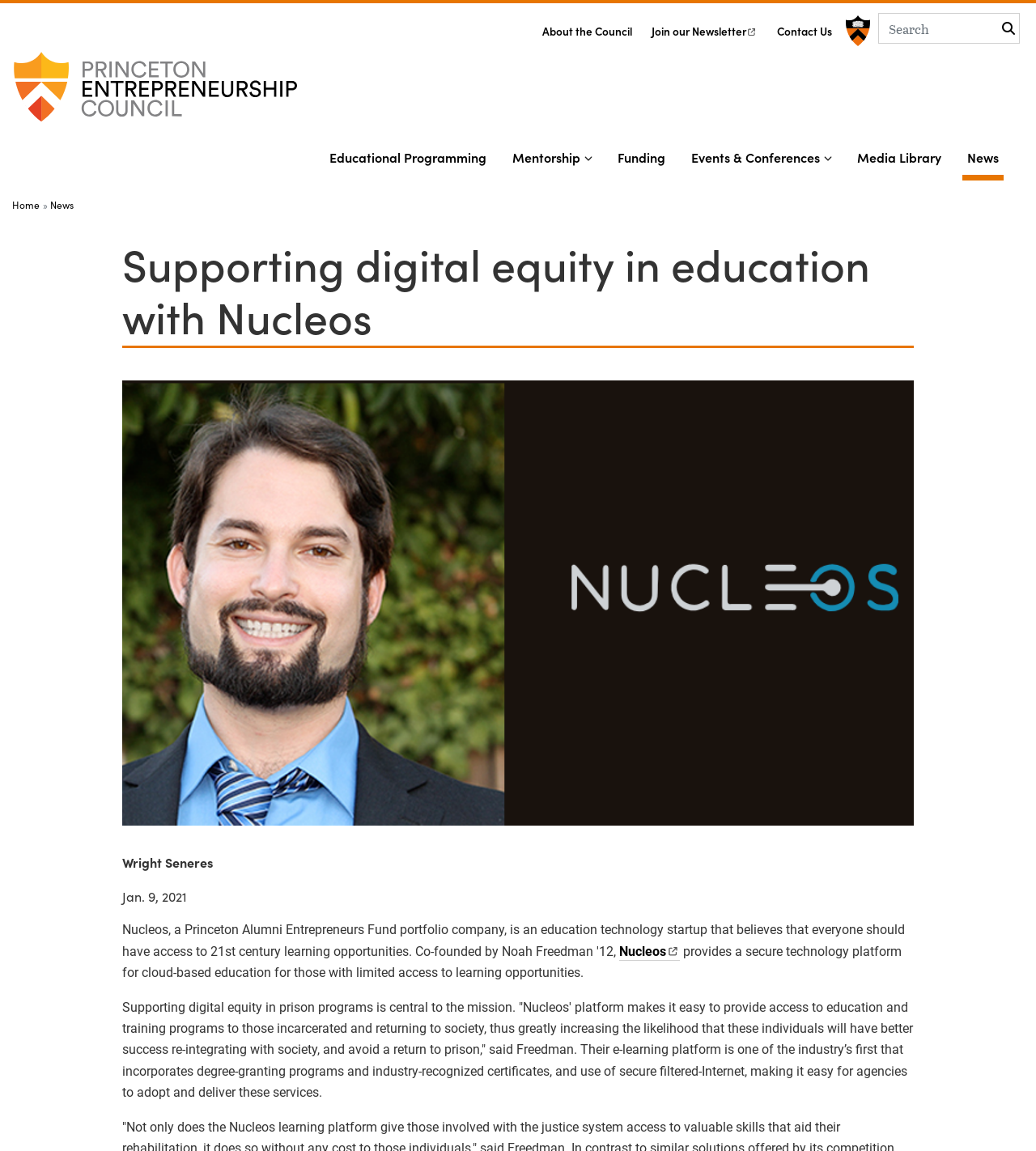Please examine the image and provide a detailed answer to the question: What is the name of the education technology startup?

The name of the education technology startup can be found in the article section of the webpage, where it is mentioned that 'Nucleos, a Princeton Alumni Entrepreneurs Fund portfolio company, is an education technology startup...'.